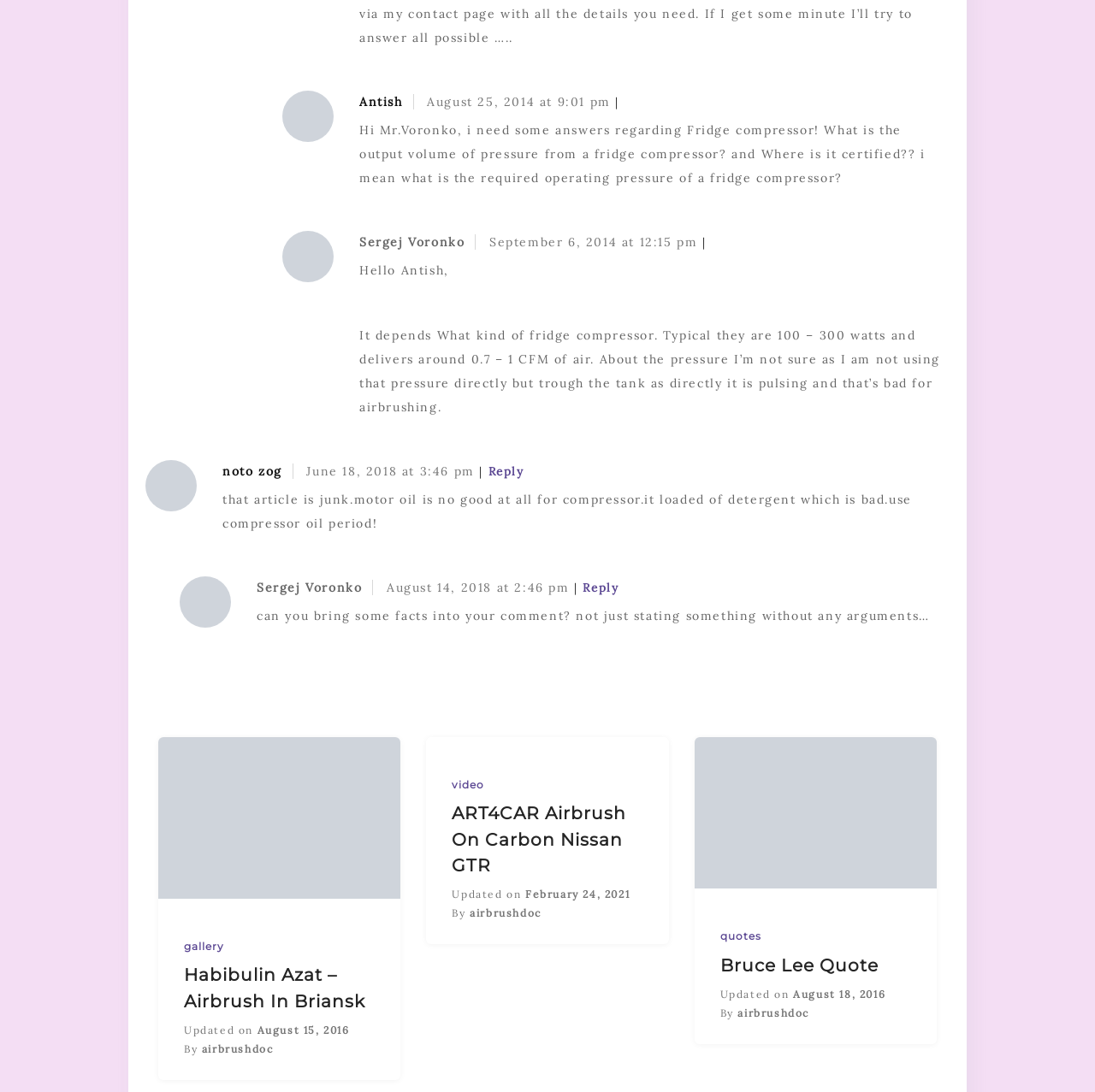What is the topic of the conversation between Antish and Sergej Voronko?
Based on the image, provide a one-word or brief-phrase response.

Fridge compressor